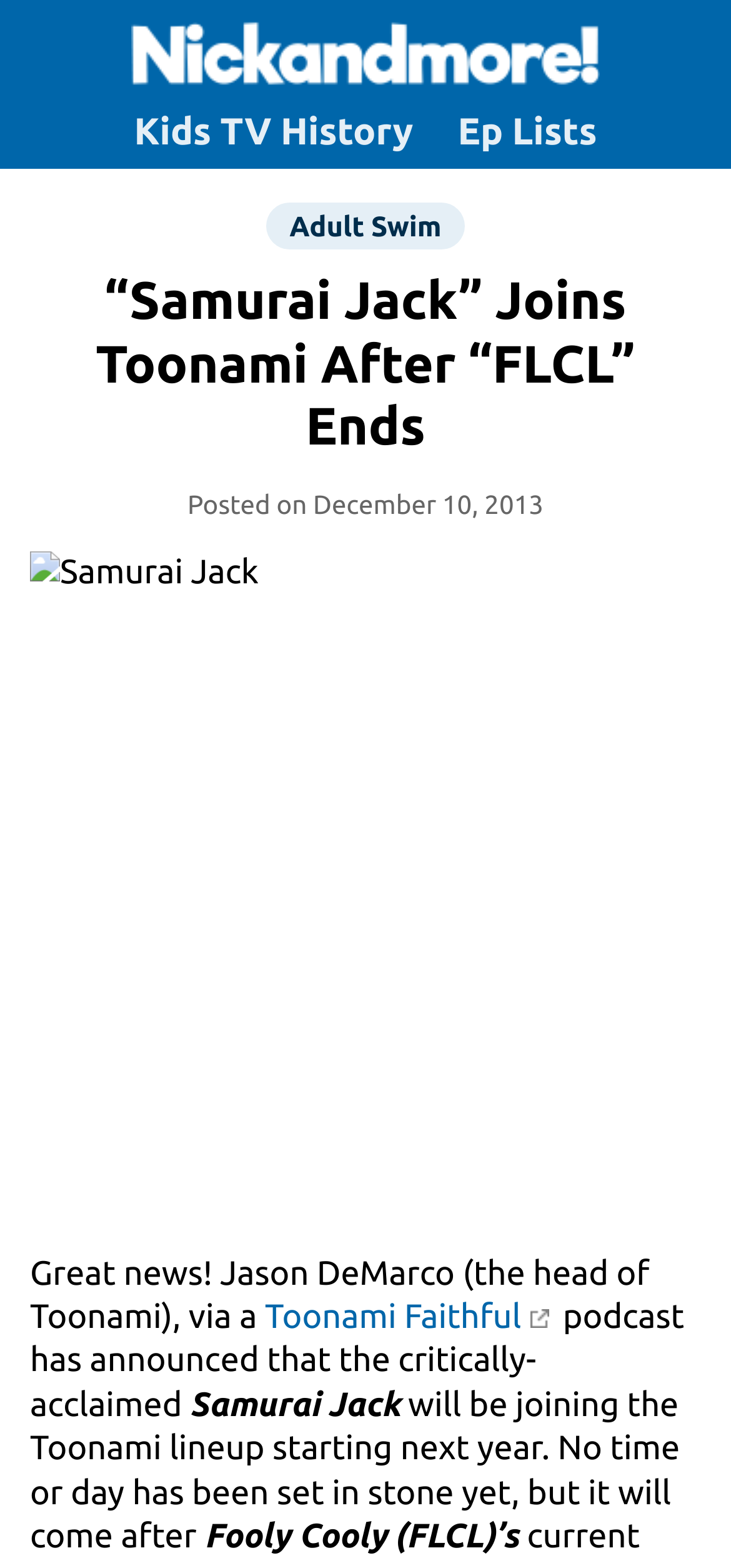Identify the coordinates of the bounding box for the element described below: "Toonami Faithful". Return the coordinates as four float numbers between 0 and 1: [left, top, right, bottom].

[0.362, 0.828, 0.759, 0.852]